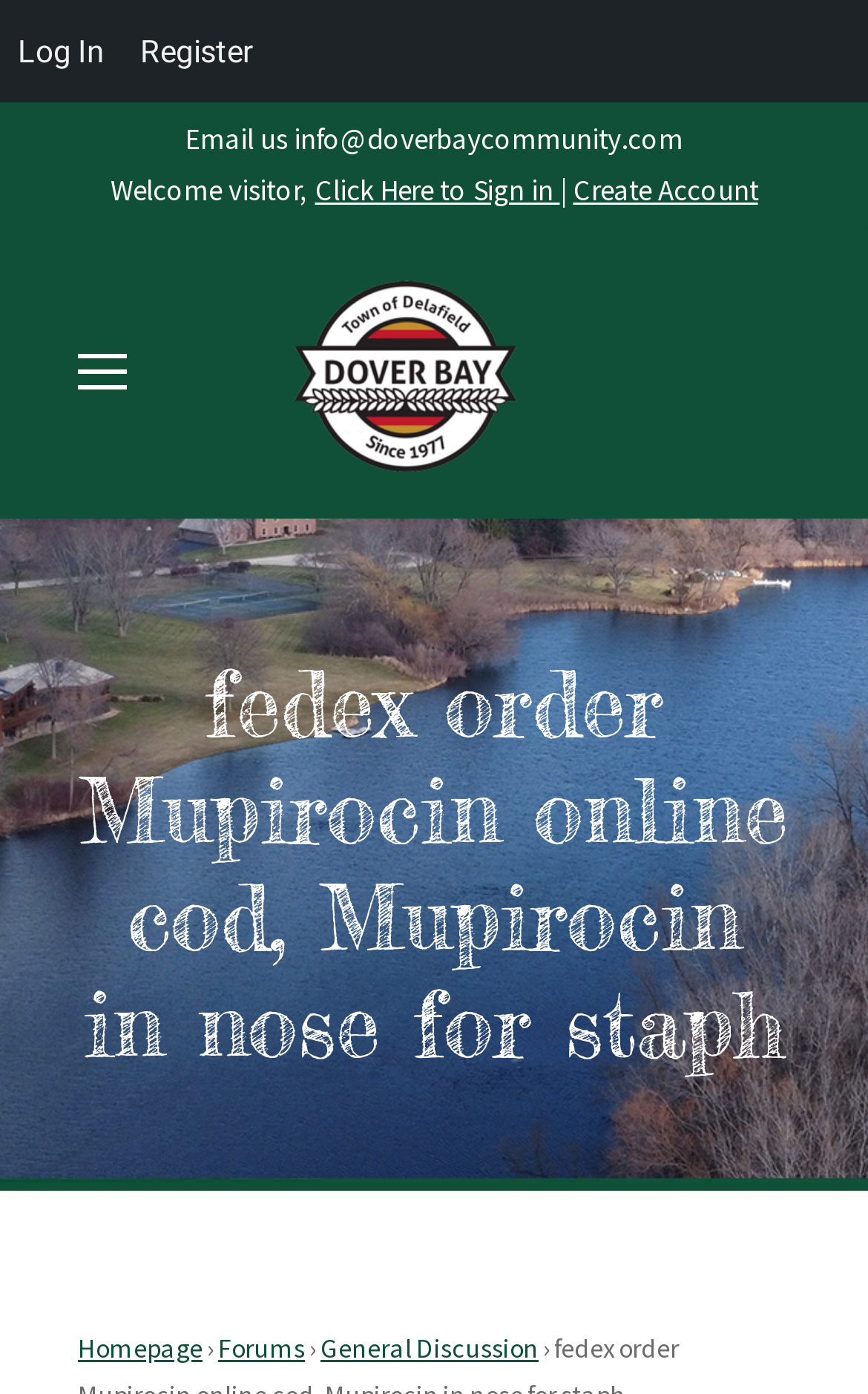For the given element description Log In, determine the bounding box coordinates of the UI element. The coordinates should follow the format (top-left x, top-left y, bottom-right x, bottom-right y) and be within the range of 0 to 1.

[0.0, 0.0, 0.141, 0.073]